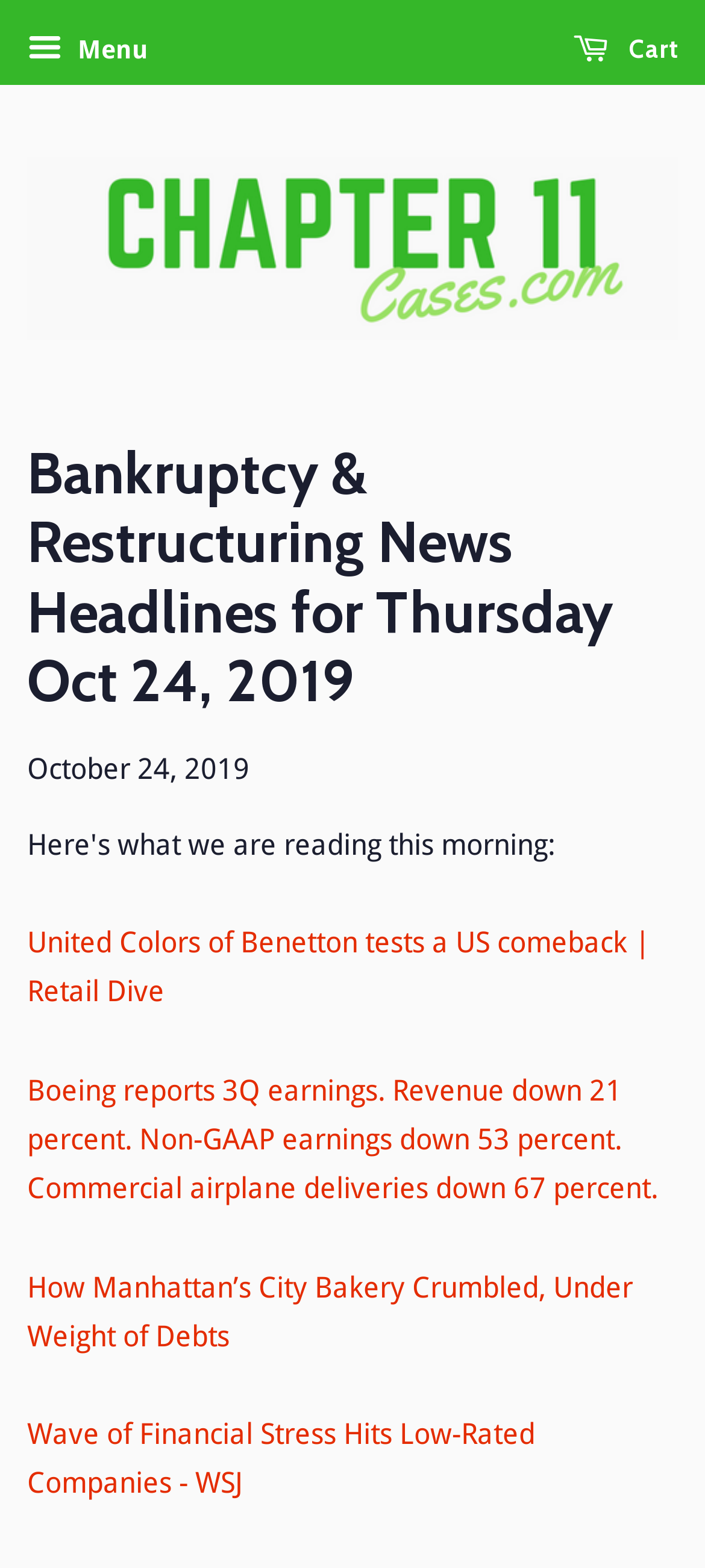Could you identify the text that serves as the heading for this webpage?

Bankruptcy & Restructuring News Headlines for Thursday Oct 24, 2019